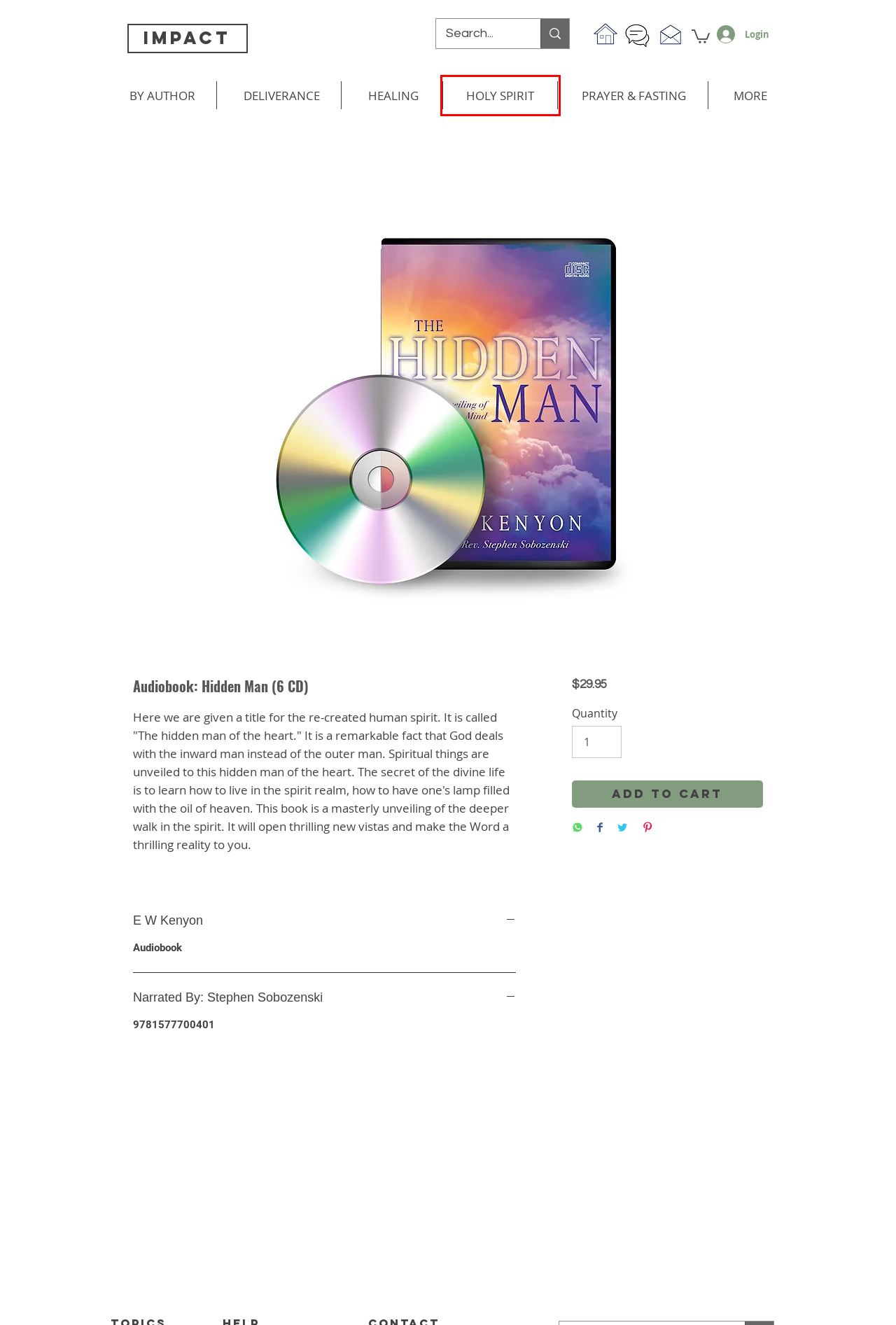You are given a screenshot of a webpage with a red rectangle bounding box around a UI element. Select the webpage description that best matches the new webpage after clicking the element in the bounding box. Here are the candidates:
A. Healing | Impact Christian Books
B. Spiritual Warfare | Impact Christian Books
C. Shipping & Returns | Impact
D. Prayer & Fasting | Impact Christian Books
E. DELIVERANCE | Impact Christian Books
F. BY AUTHOR | Impact
G. Holy Spirit | Impact Christian Books
H. ABOUT | Impact

G